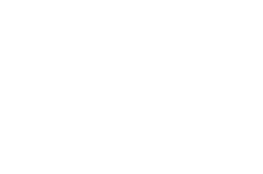Compose an extensive description of the image.

The image showcases the title "Spearfish City Park," featured prominently with a clean, simple design. Below the title, there is a credit stating "Photo by Maggie Schneider," highlighting the photographer's contribution to capturing the essence of the park. This natural space is likely portrayed as vibrant and inviting, ideal for outdoor activities, emphasizing the beauty and recreational opportunities available in Spearfish City Park. The overall presentation suggests a focus on the park's significance as a local landmark, appealing to both residents and visitors seeking nature and relaxation.